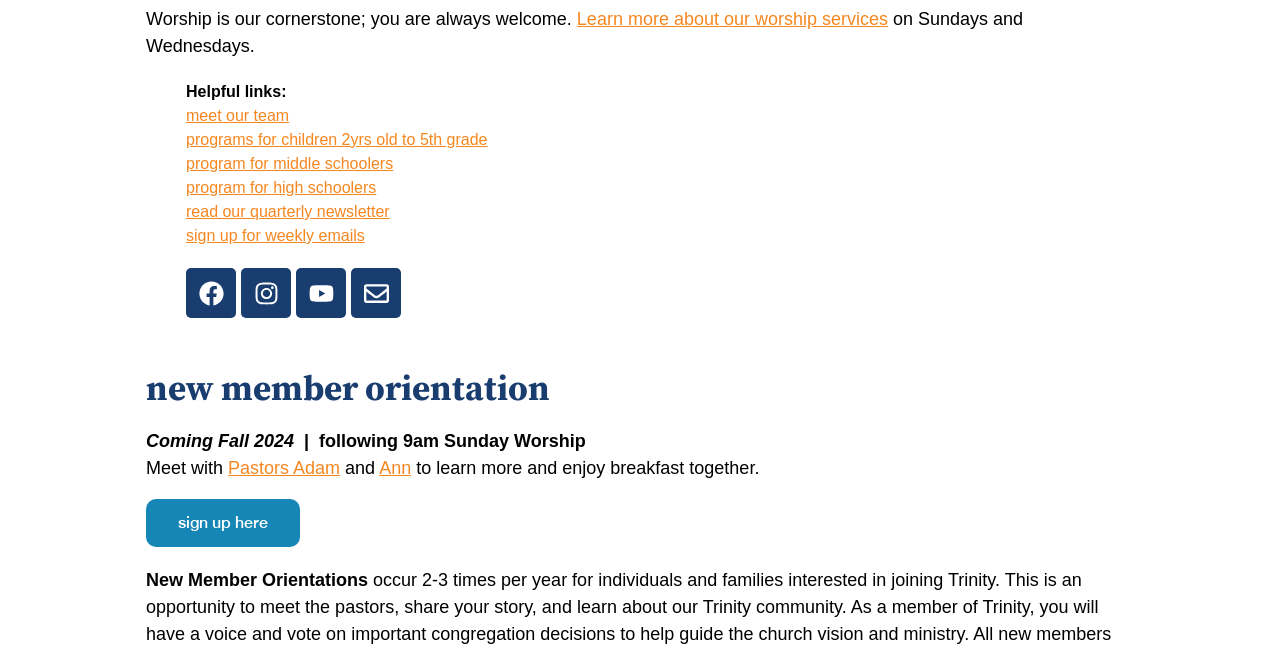What is the purpose of the New Member Orientation?
Provide a short answer using one word or a brief phrase based on the image.

To learn more and enjoy breakfast together